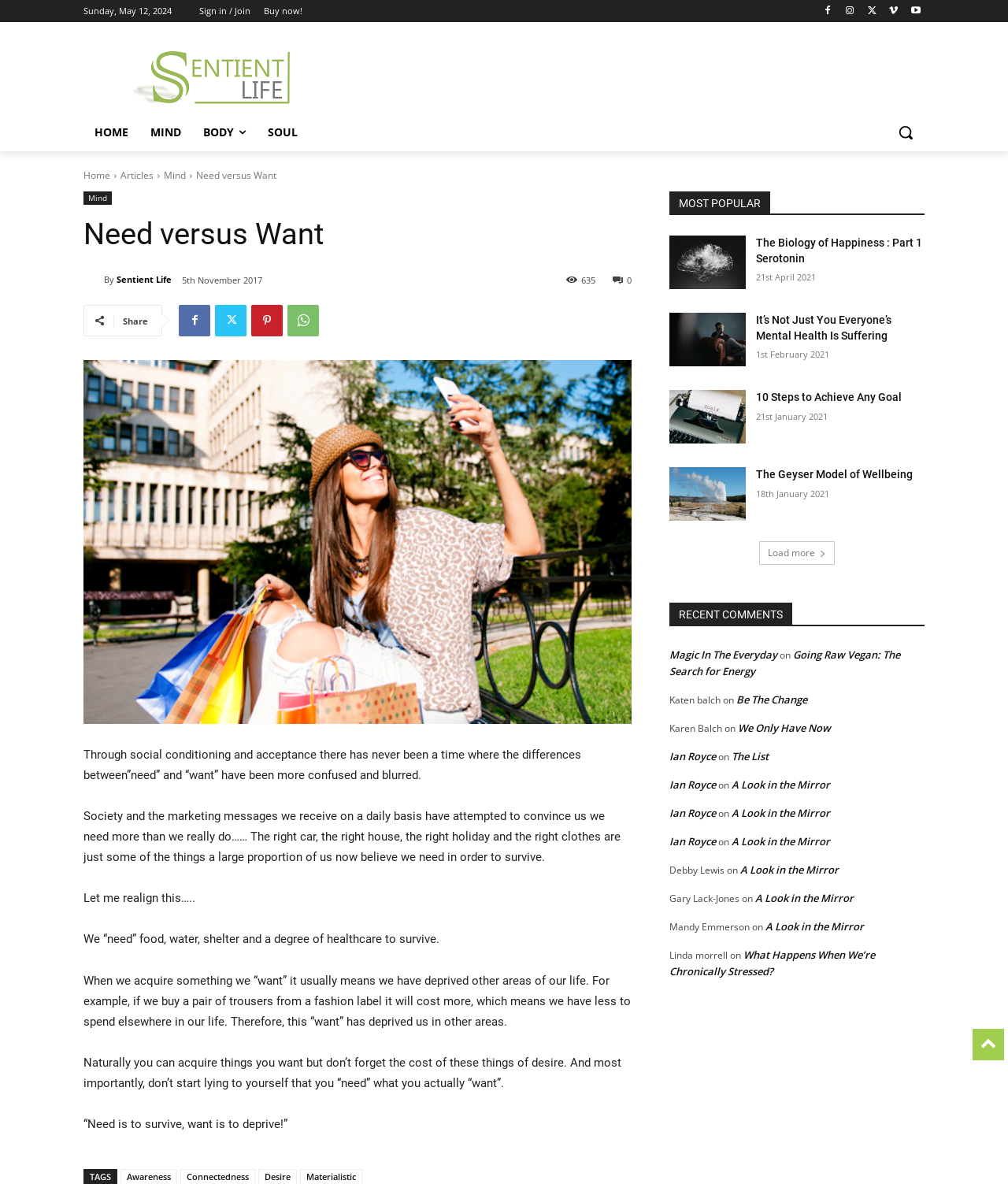Provide your answer to the question using just one word or phrase: How many social media sharing links are there?

4